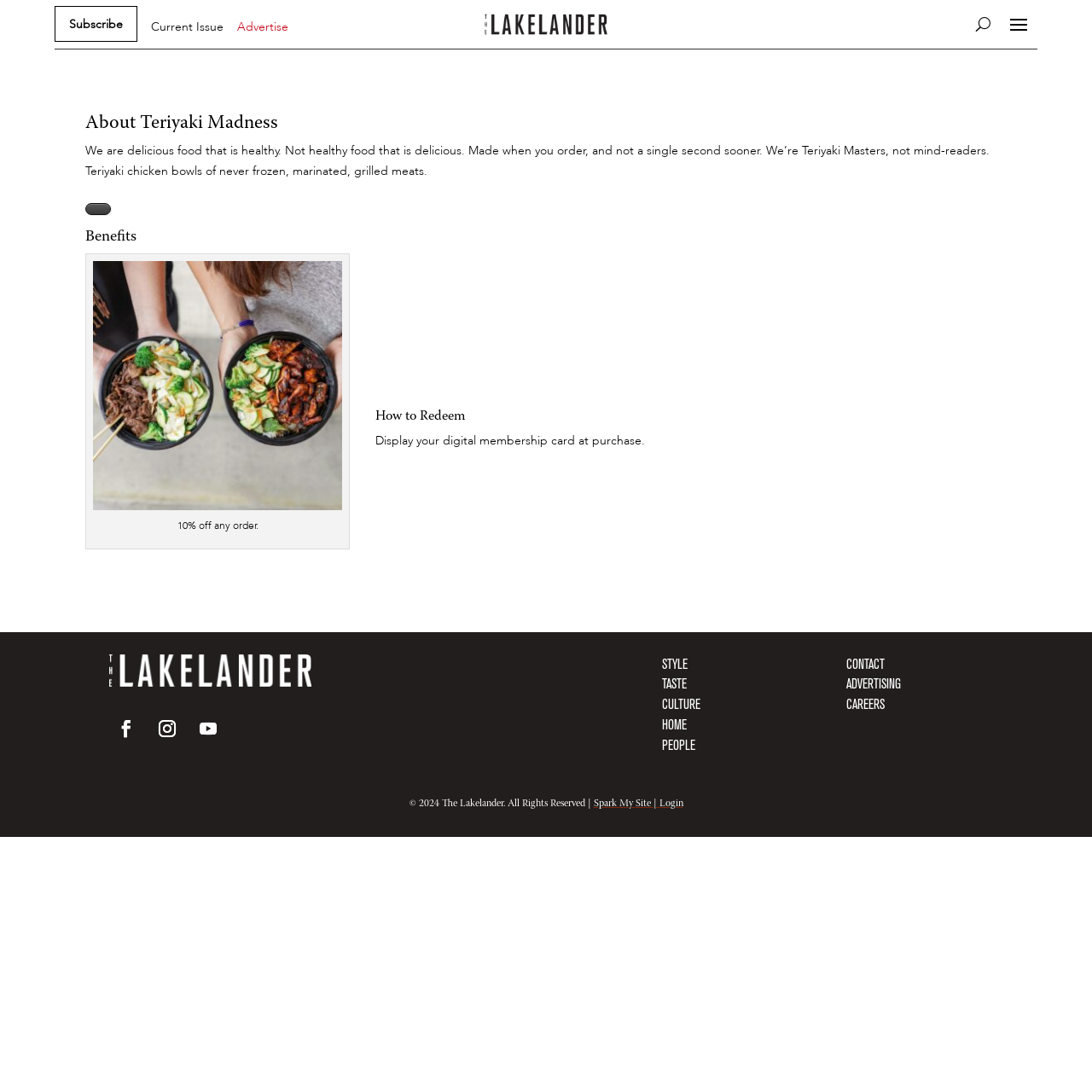Locate the bounding box of the UI element defined by this description: "Current Issue". The coordinates should be given as four float numbers between 0 and 1, formatted as [left, top, right, bottom].

[0.138, 0.017, 0.205, 0.027]